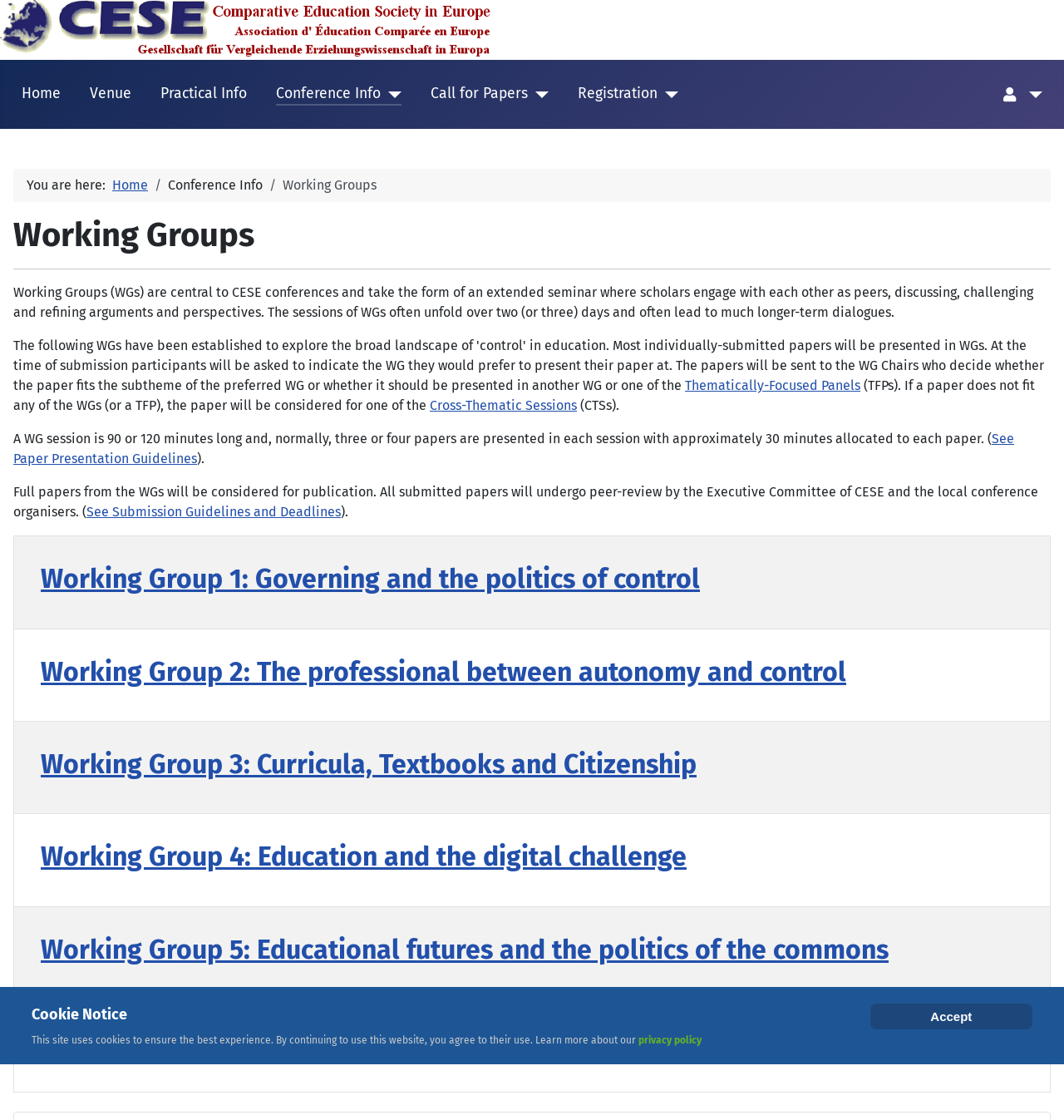What is the purpose of Working Groups in CESE conferences?
Look at the image and provide a detailed response to the question.

According to the webpage, Working Groups (WGs) are central to CESE conferences and take the form of an extended seminar where scholars engage with each other as peers, discussing, challenging and refining arguments and perspectives.